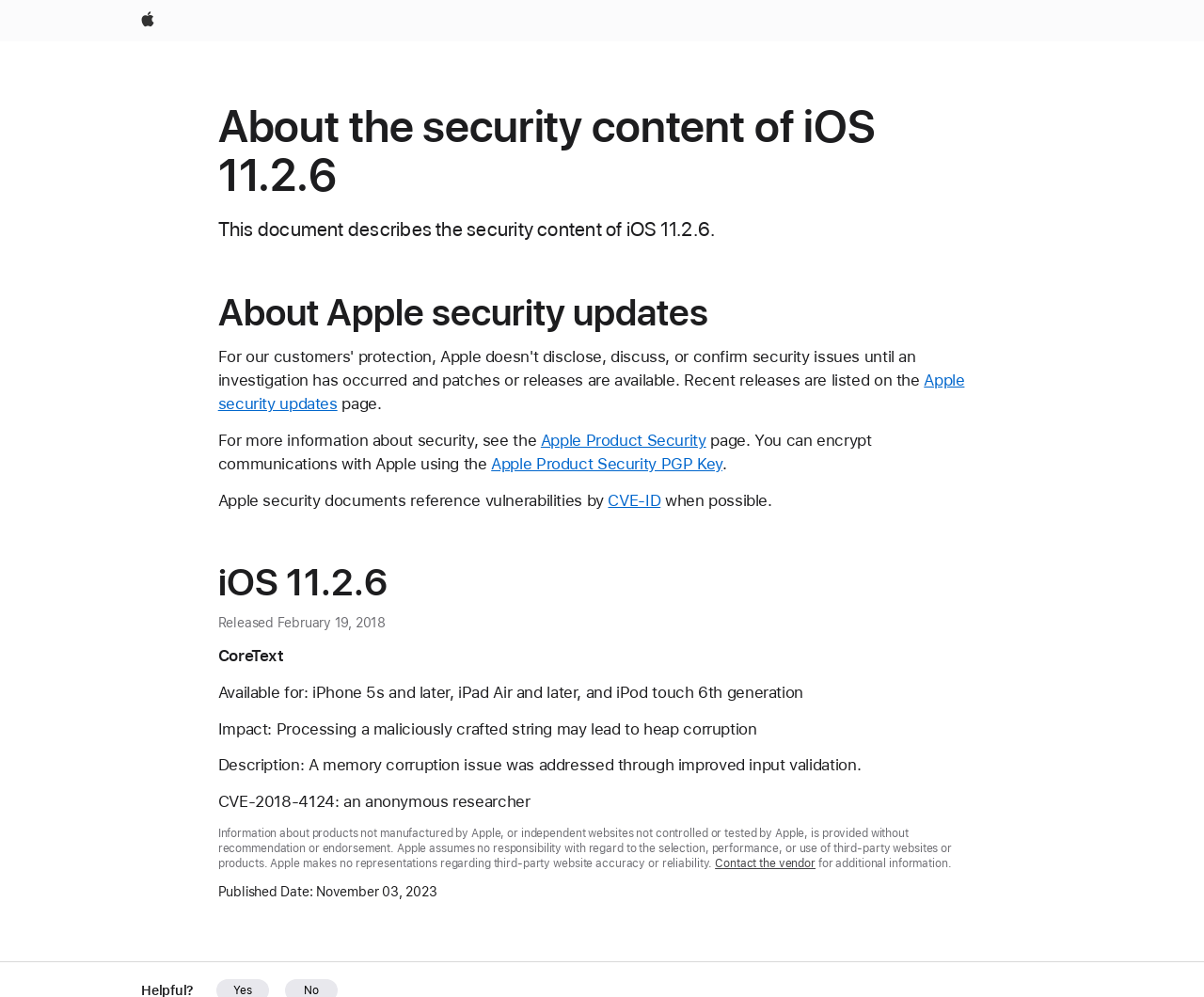Look at the image and give a detailed response to the following question: What is the name of the key used for encrypting communications with Apple?

I found the answer by looking at the link 'Apple Product Security PGP Key' in the main content section of the webpage, which is mentioned as a way to encrypt communications with Apple.